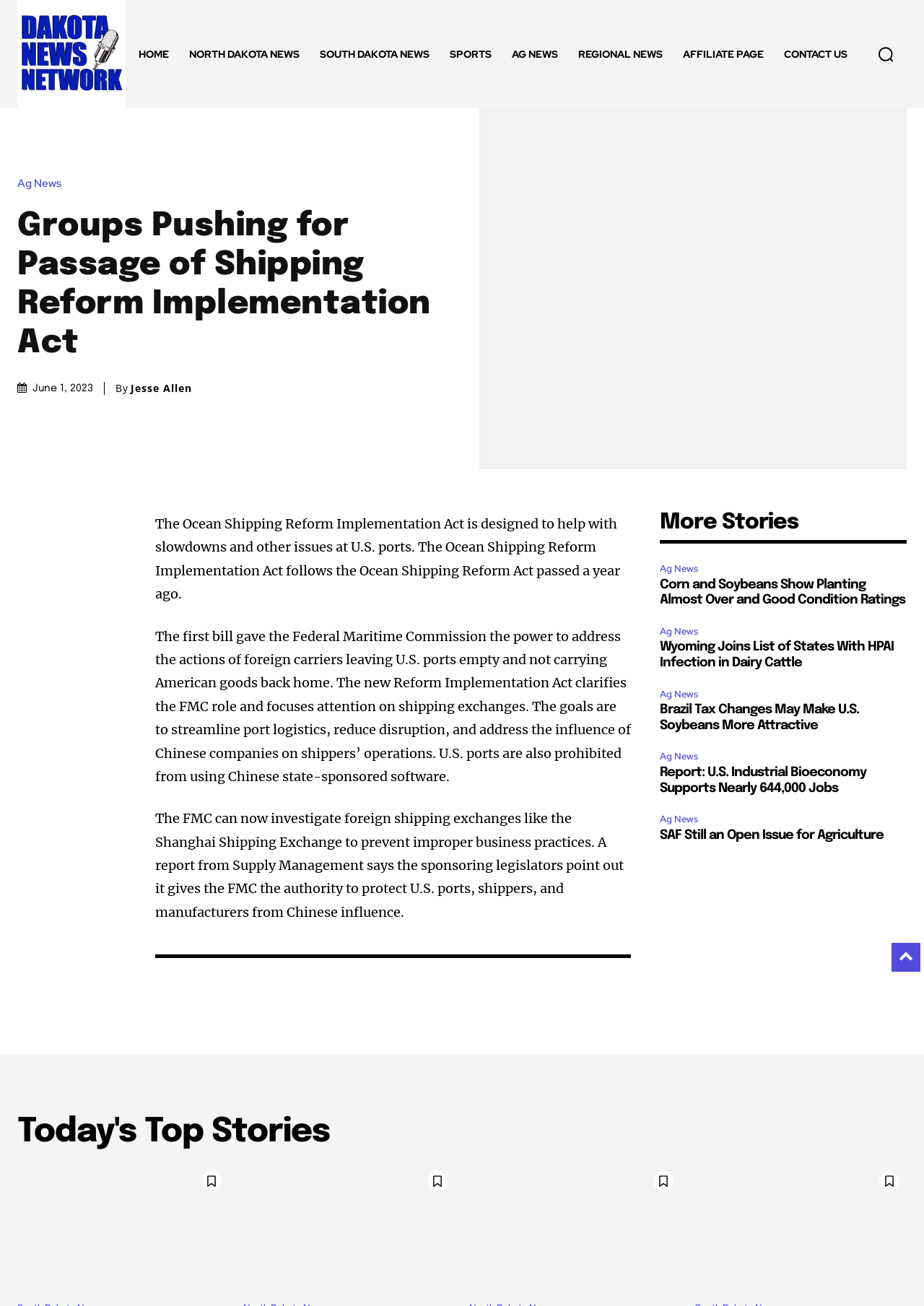Who is the author of the article?
Make sure to answer the question with a detailed and comprehensive explanation.

The author of the article is Jesse Allen, as indicated by the link 'Jesse Allen' next to the 'By' text, which is a common way to credit the author of an article.